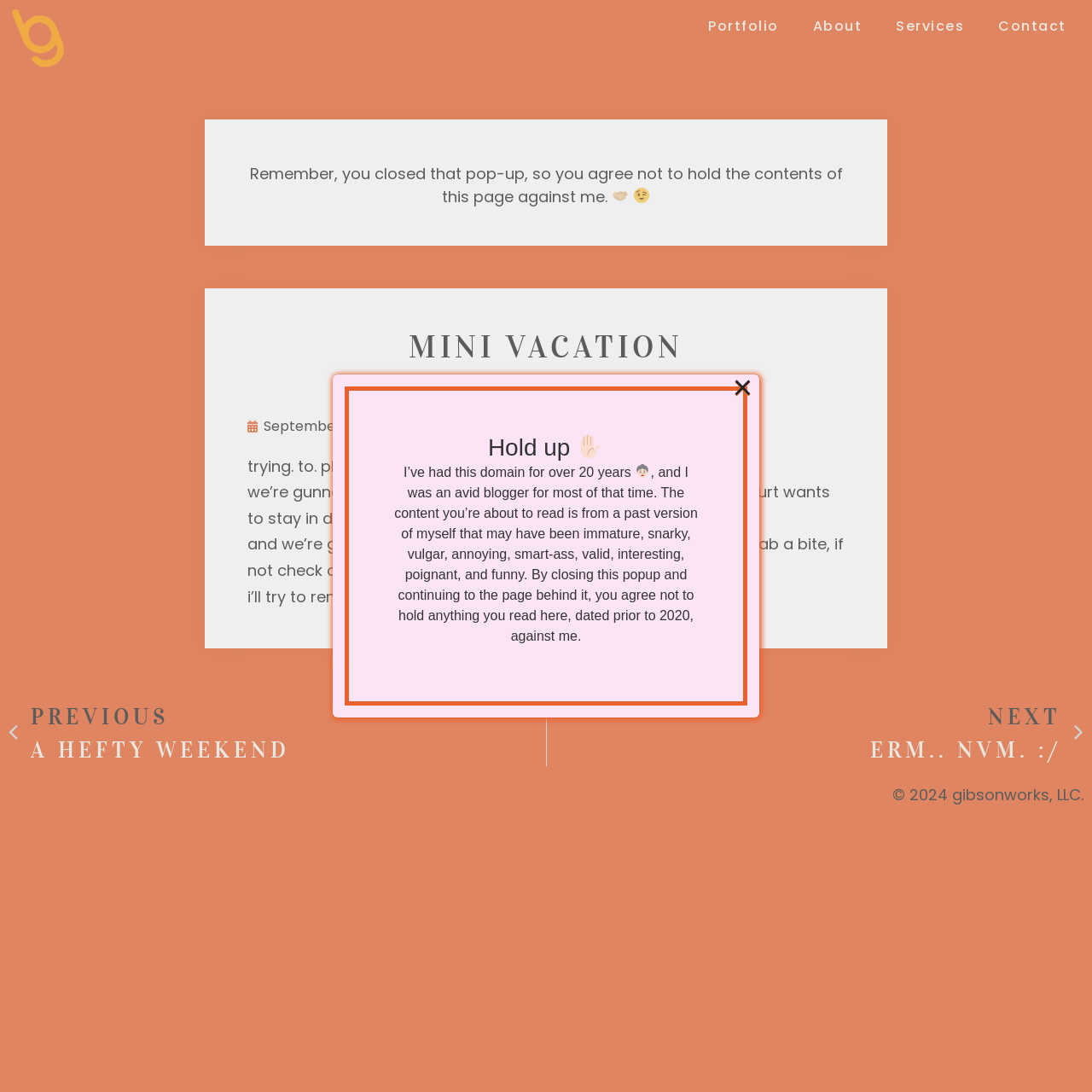Extract the bounding box coordinates of the UI element described by: "Nexterm.. nvm. :/Next". The coordinates should include four float numbers ranging from 0 to 1, e.g., [left, top, right, bottom].

[0.5, 0.64, 0.992, 0.701]